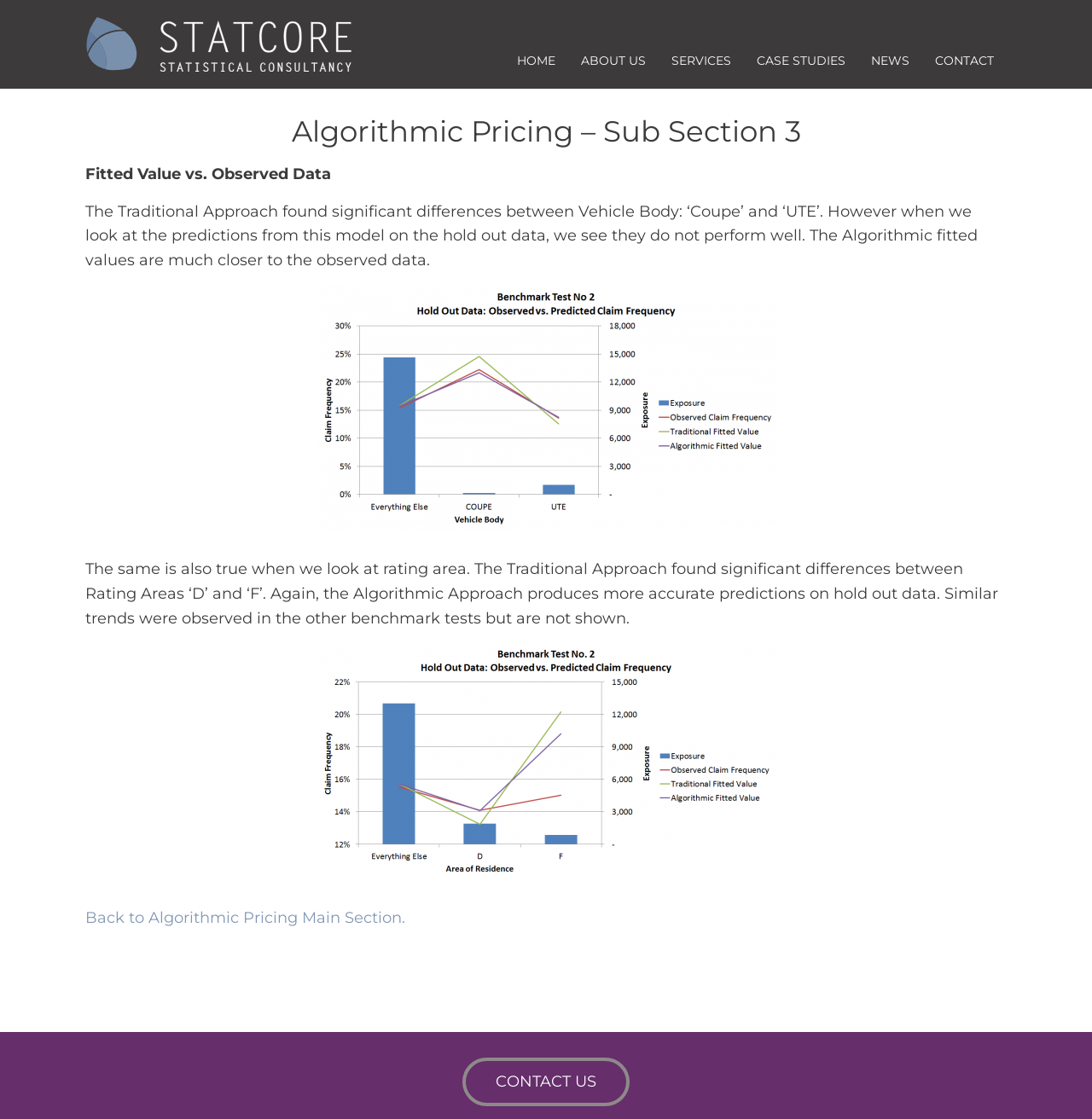Using the description: "Skip to content", identify the bounding box of the corresponding UI element in the screenshot.

[0.461, 0.042, 0.473, 0.322]